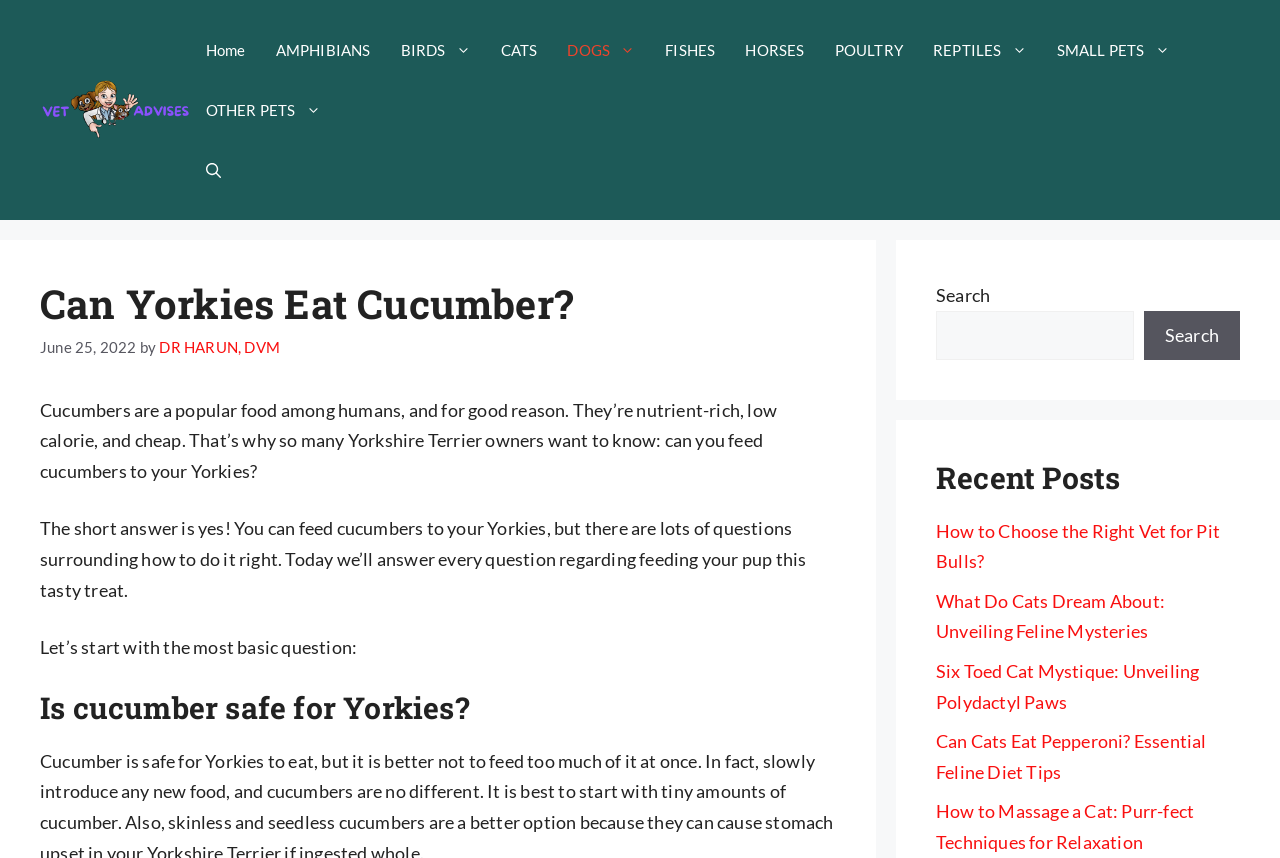Locate the UI element described by DOGS and provide its bounding box coordinates. Use the format (top-left x, top-left y, bottom-right x, bottom-right y) with all values as floating point numbers between 0 and 1.

[0.431, 0.023, 0.508, 0.093]